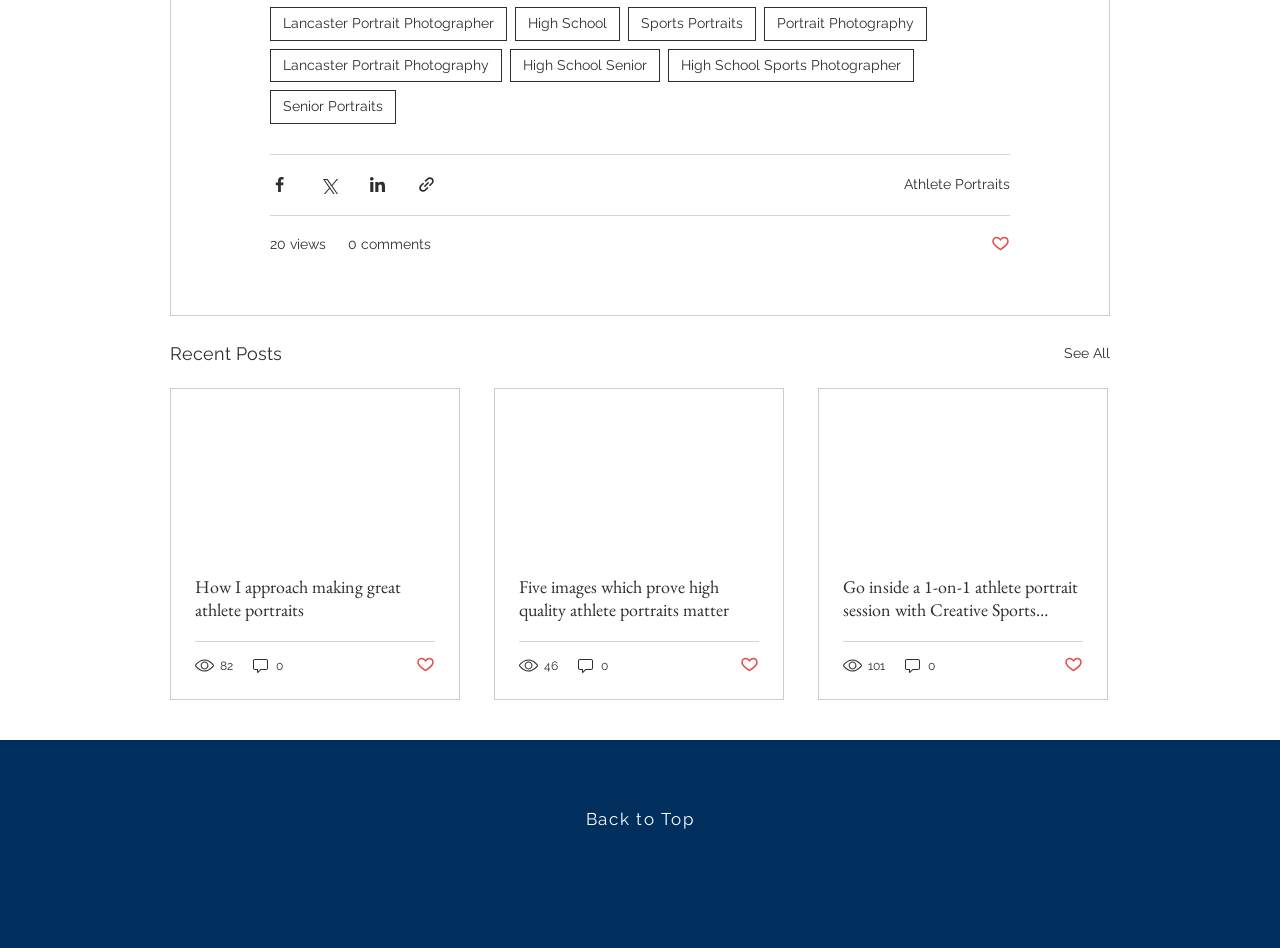Please find the bounding box coordinates for the clickable element needed to perform this instruction: "Go back to the top of the page".

[0.458, 0.853, 0.542, 0.874]